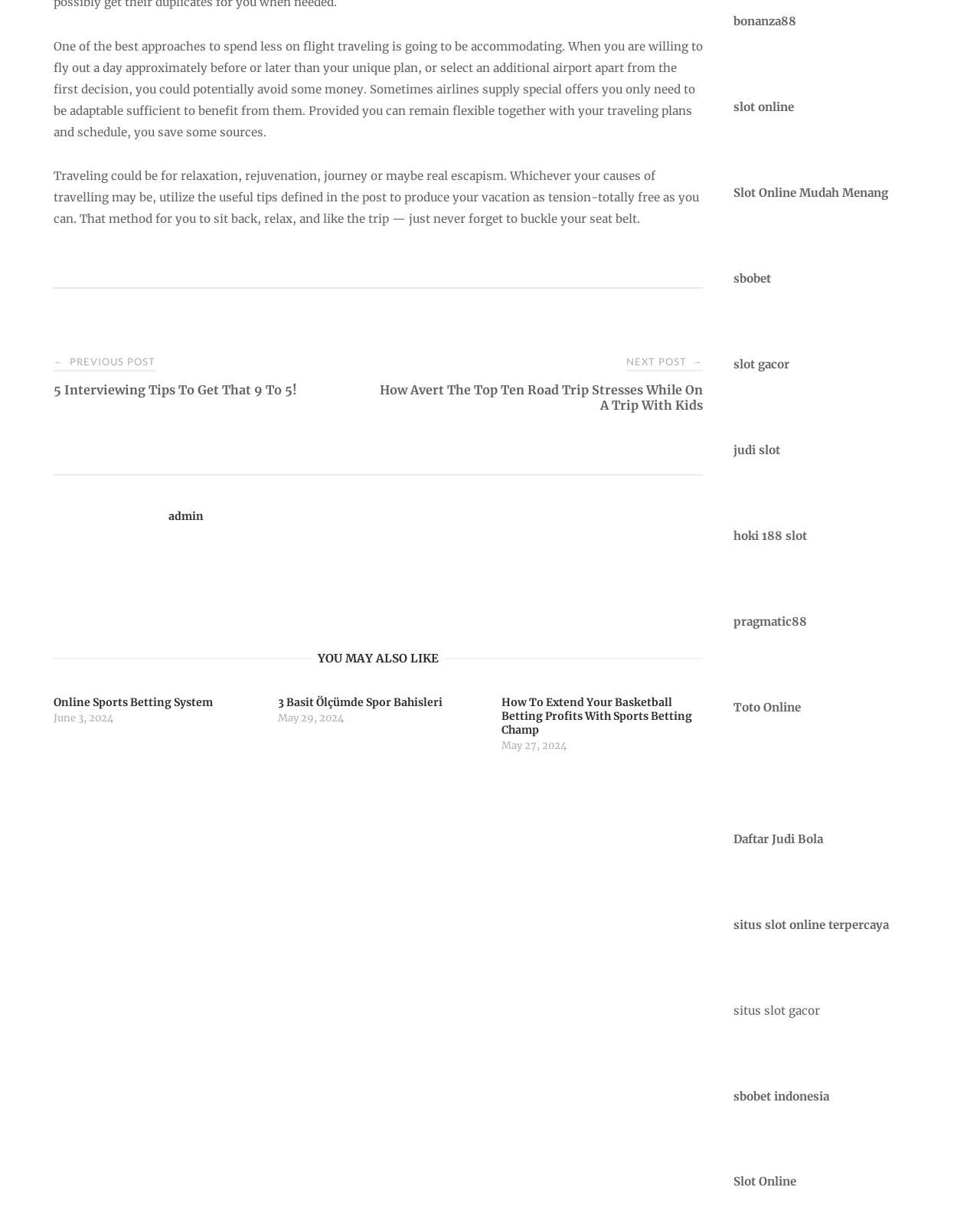What is the tone of the webpage?
Answer the question with a single word or phrase by looking at the picture.

Informative